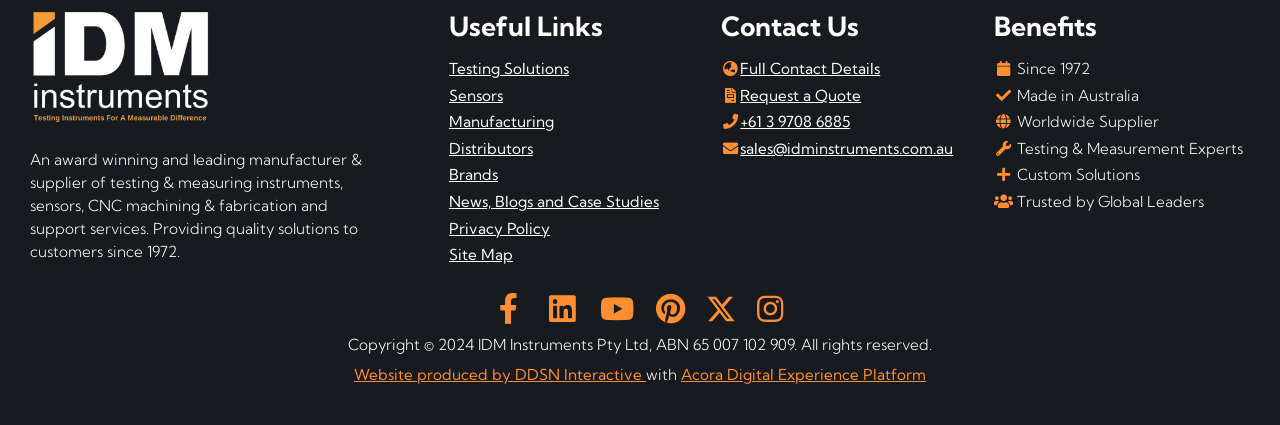What is the copyright year of IDM Instruments Pty Ltd?
Give a one-word or short phrase answer based on the image.

2024